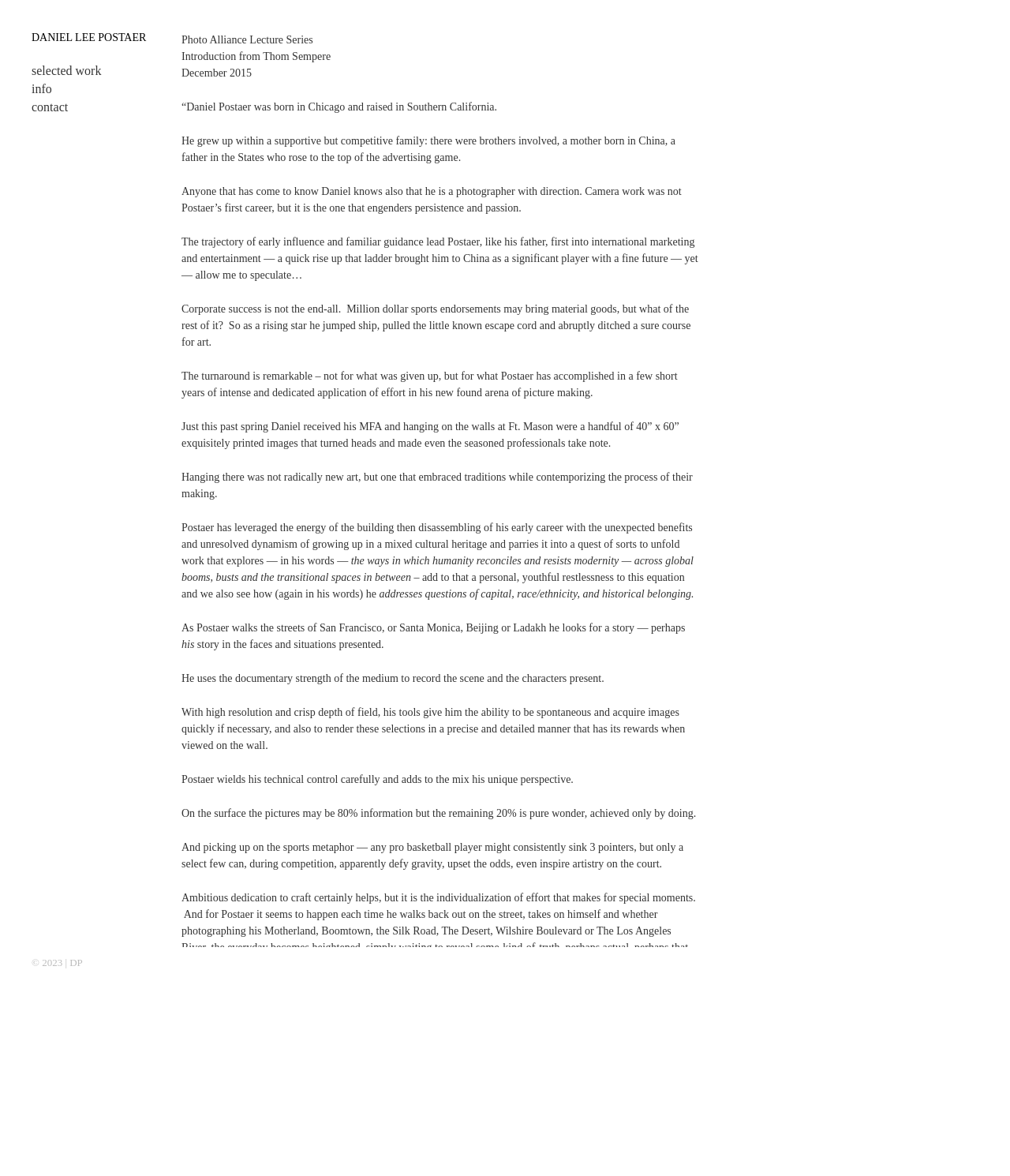Respond to the question below with a concise word or phrase:
Where did Daniel Postaer receive his MFA?

Ft. Mason